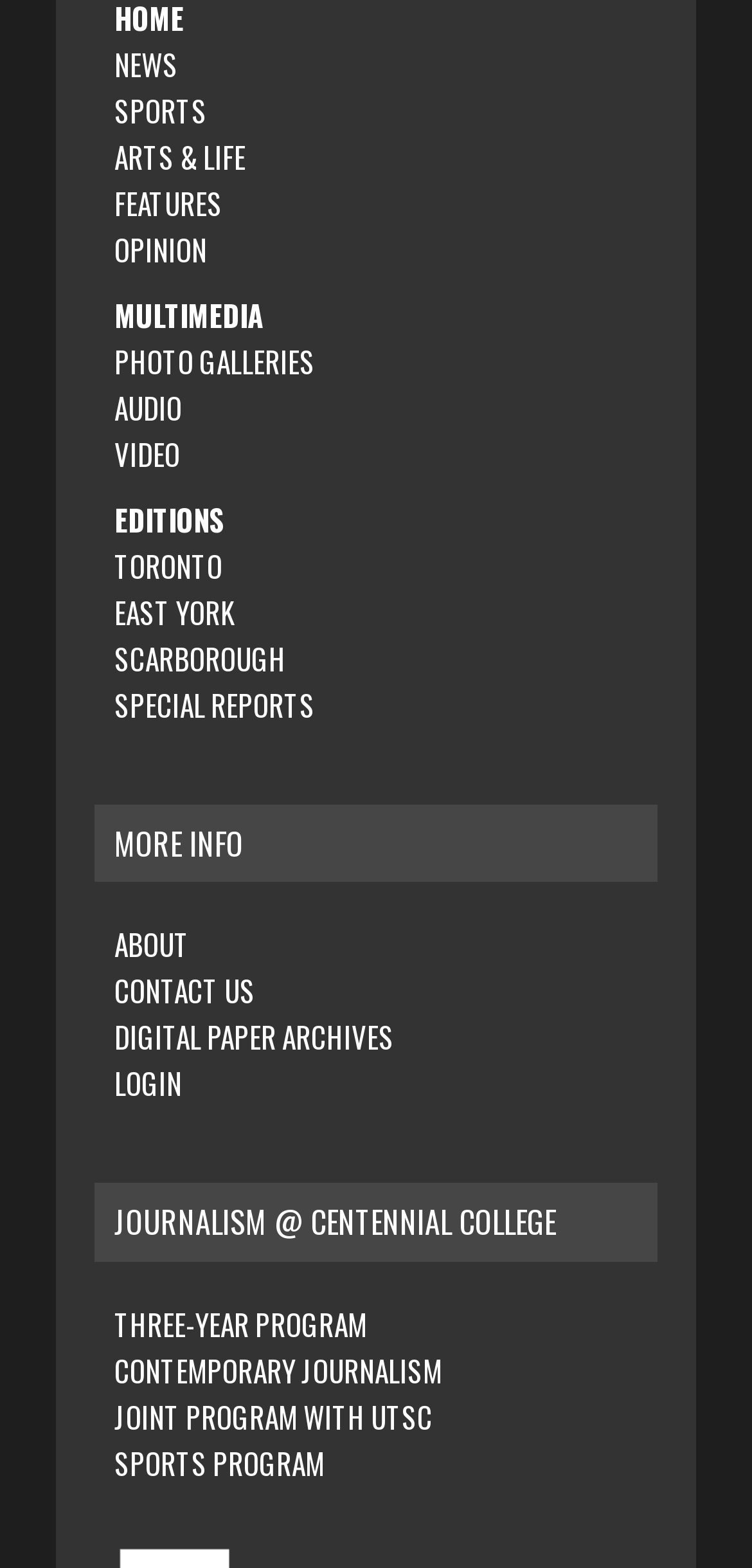Identify the bounding box coordinates for the element that needs to be clicked to fulfill this instruction: "download cod mw2 killstreak sound files". Provide the coordinates in the format of four float numbers between 0 and 1: [left, top, right, bottom].

None